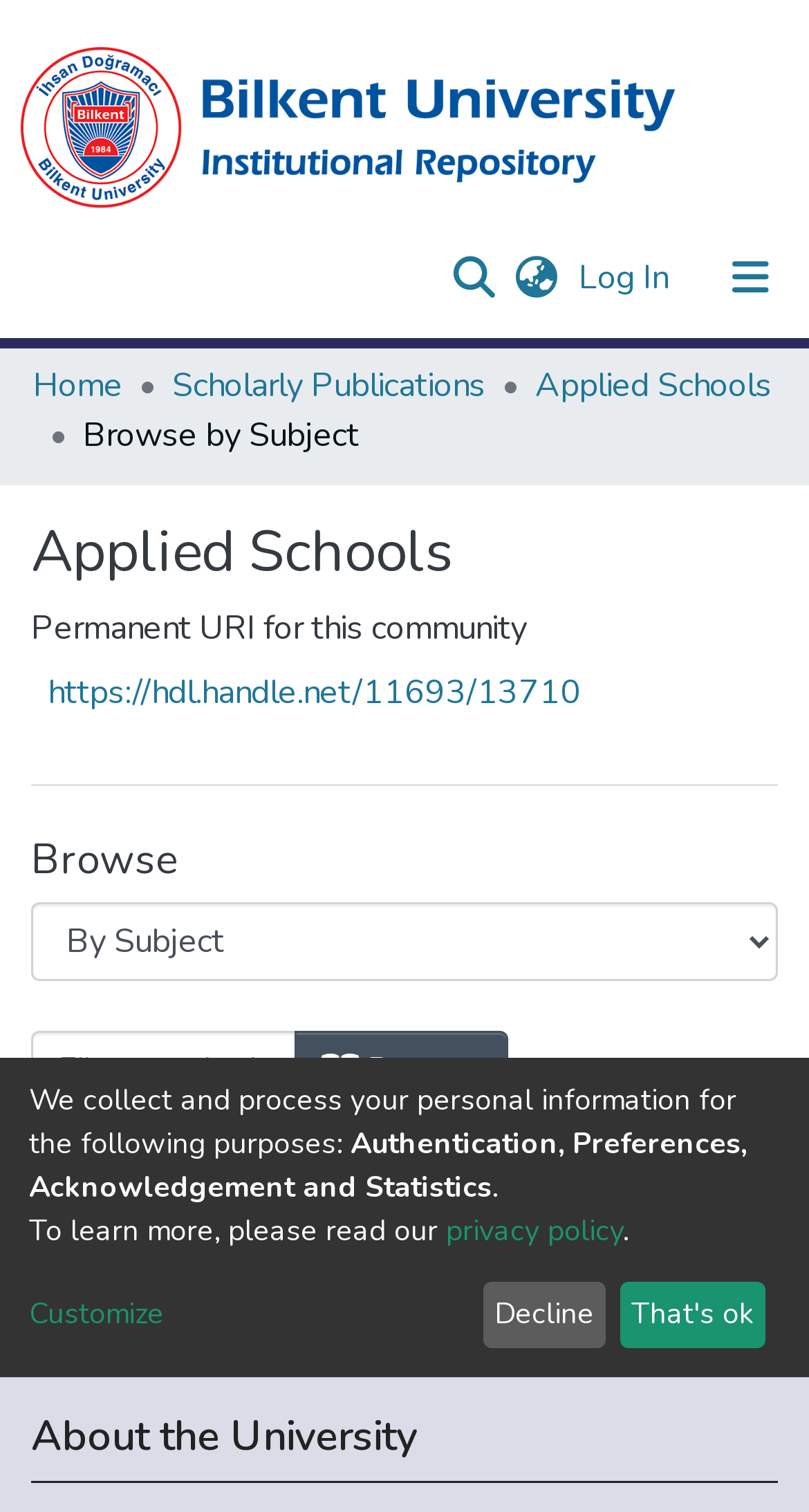Can you pinpoint the bounding box coordinates for the clickable element required for this instruction: "Browse Applied Schools"? The coordinates should be four float numbers between 0 and 1, i.e., [left, top, right, bottom].

[0.364, 0.681, 0.628, 0.733]